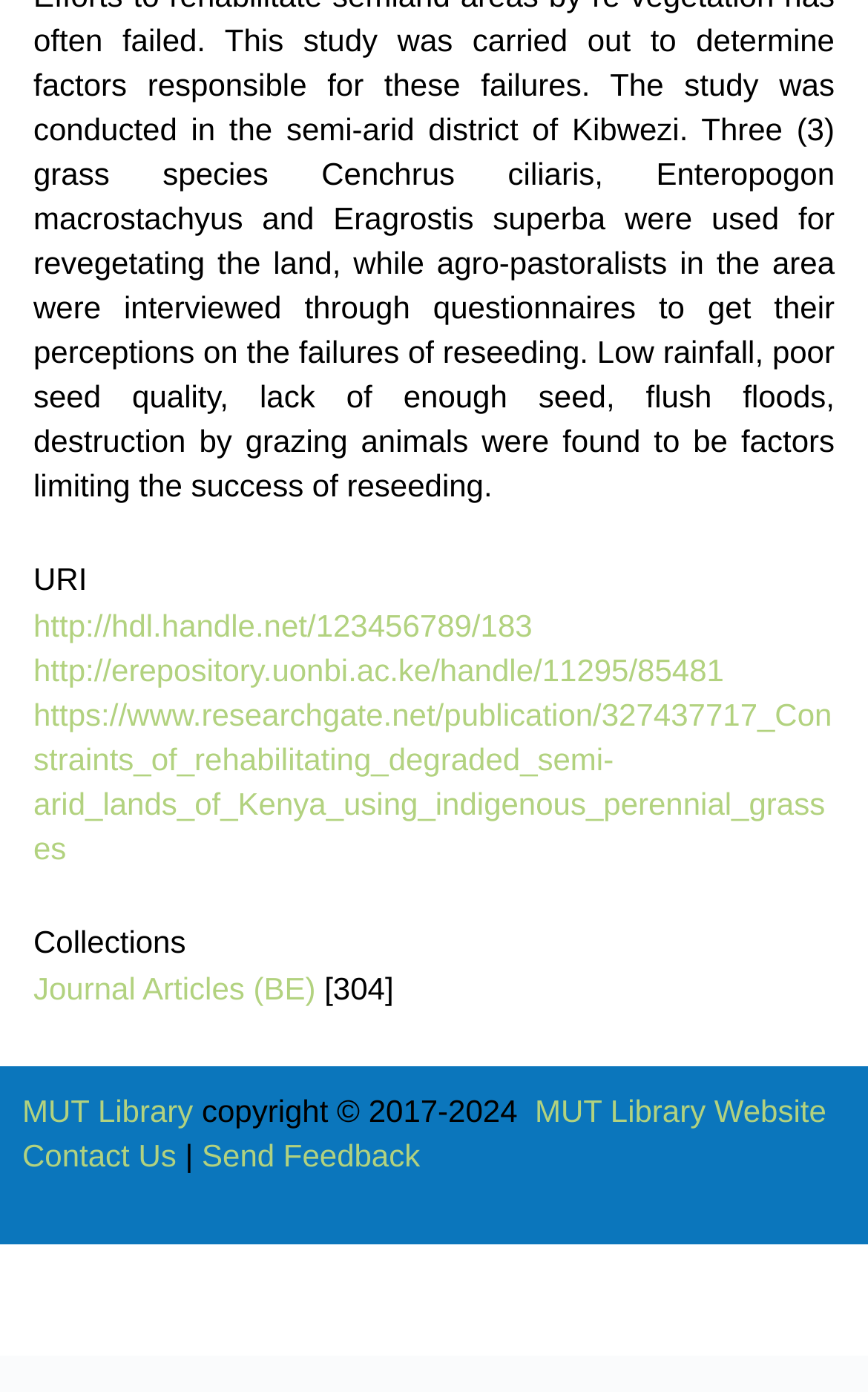What is the last link in the footer section?
From the screenshot, supply a one-word or short-phrase answer.

Send Feedback